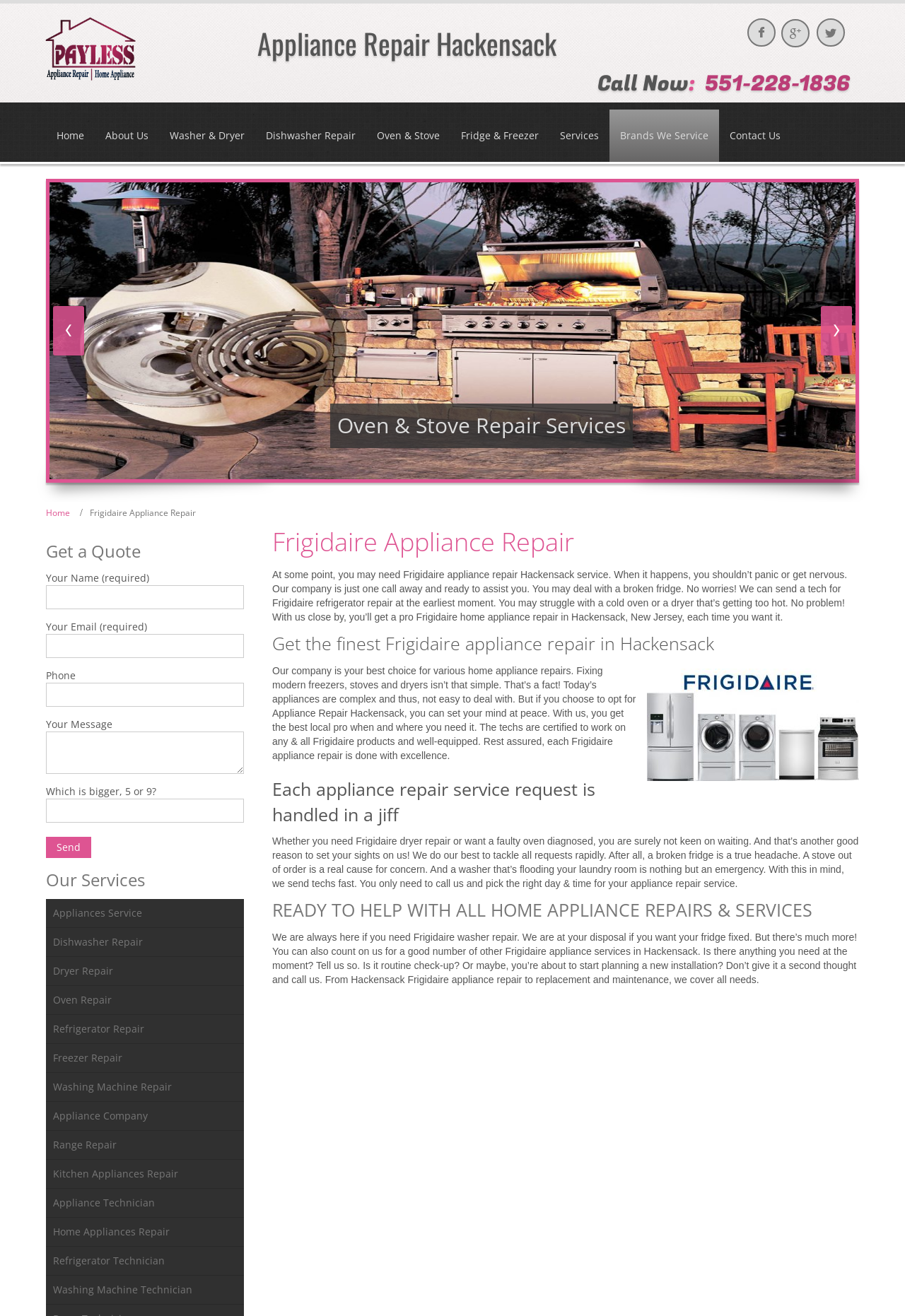What is the purpose of the contact form on the webpage? Examine the screenshot and reply using just one word or a brief phrase.

To get a quote